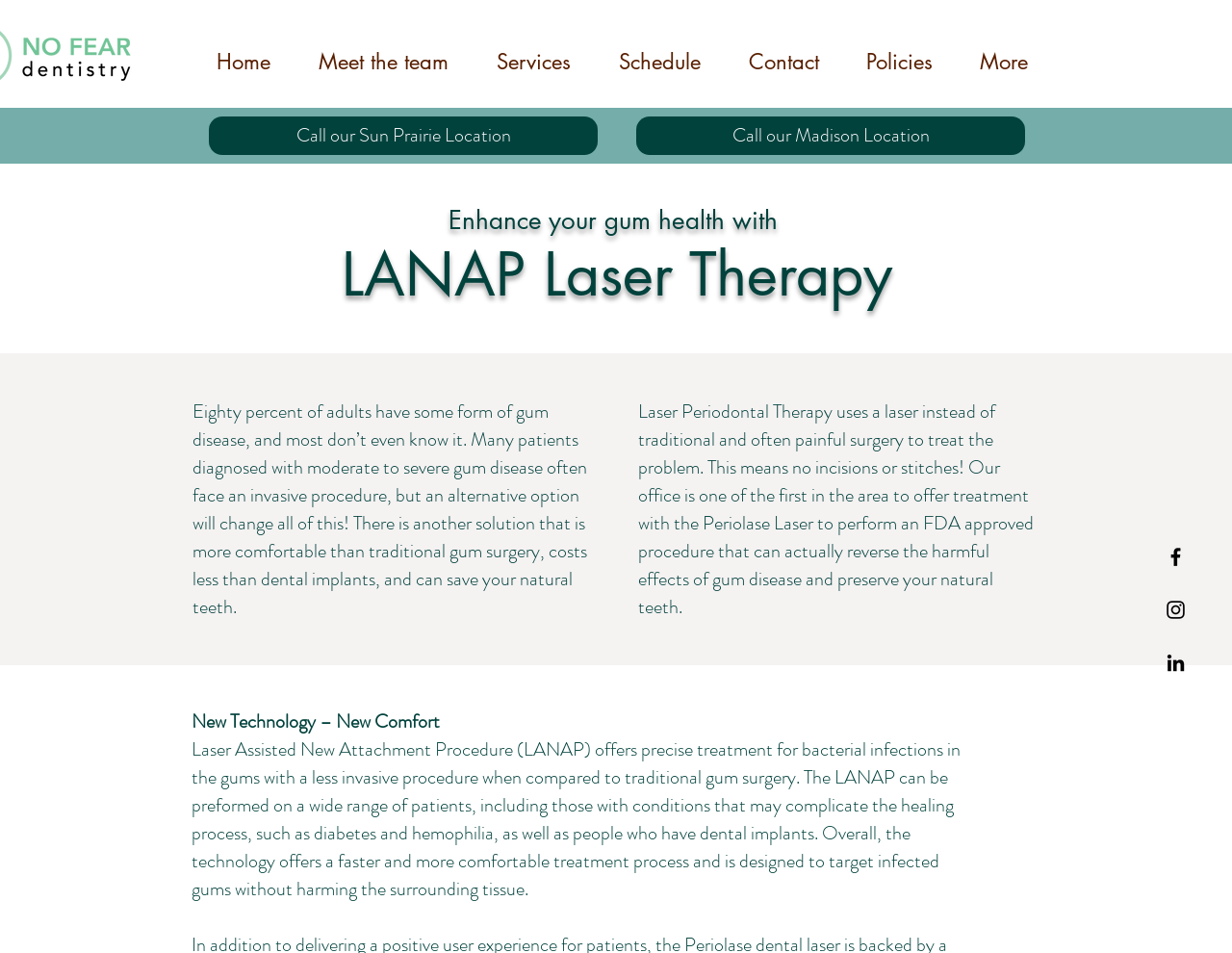Provide the bounding box coordinates for the specified HTML element described in this description: "Call our Sun Prairie Location". The coordinates should be four float numbers ranging from 0 to 1, in the format [left, top, right, bottom].

[0.17, 0.122, 0.485, 0.163]